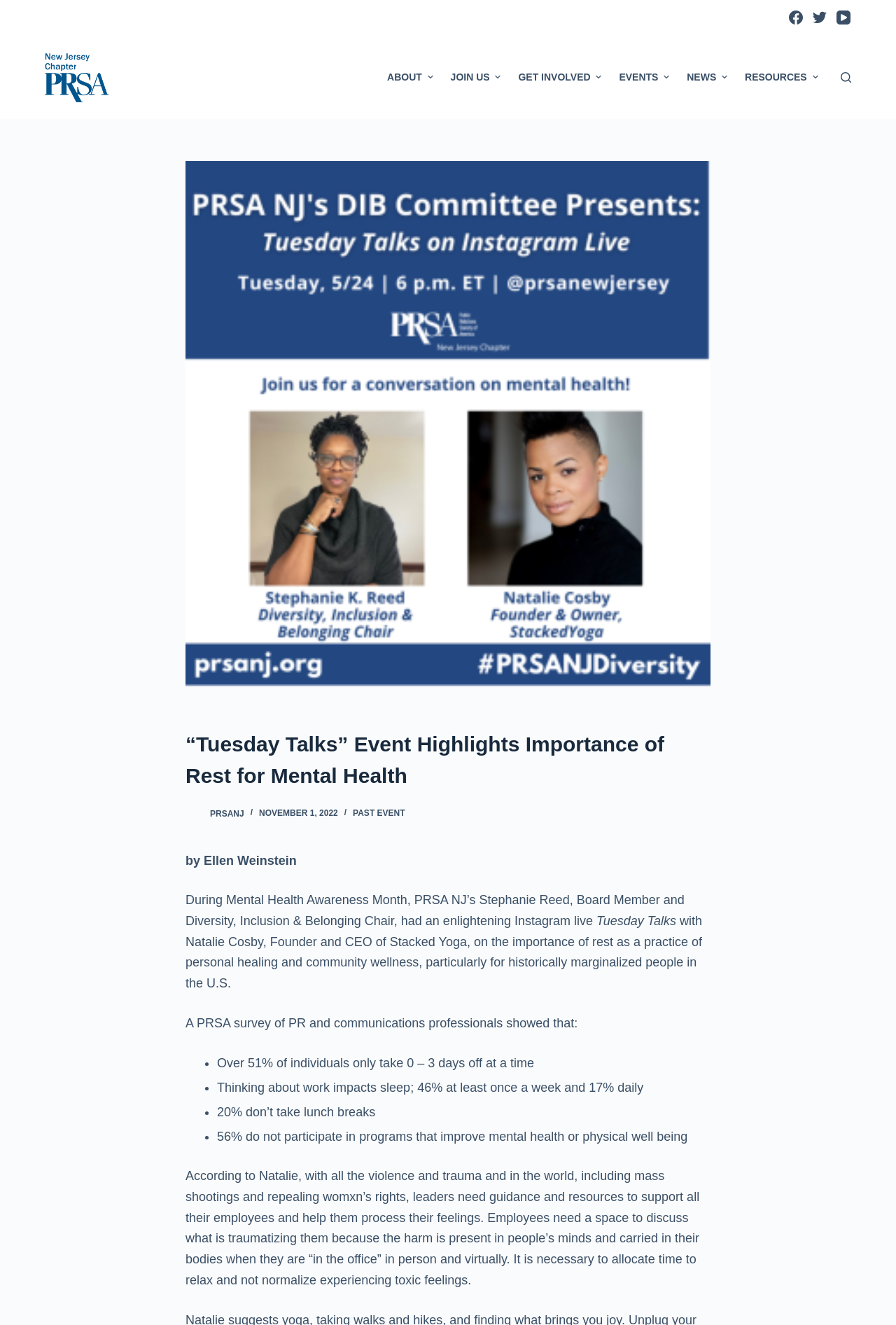Find and generate the main title of the webpage.

“Tuesday Talks” Event Highlights Importance of Rest for Mental Health